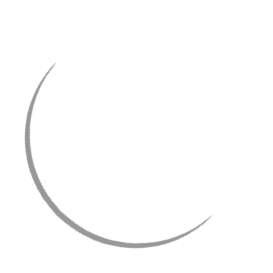What is the occasion for which the bracelet is ideal?
Refer to the image and provide a concise answer in one word or phrase.

Weddings or formal events